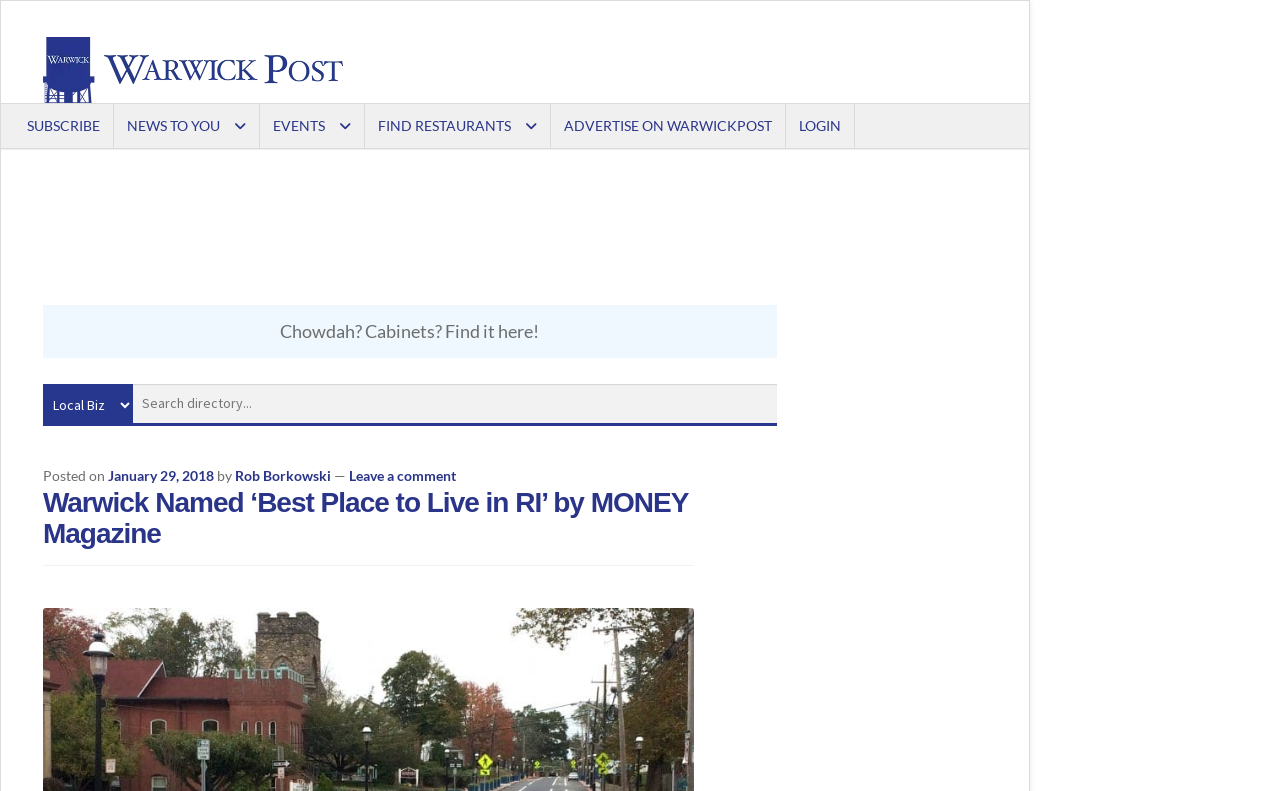What is the date of the post?
Please provide a full and detailed response to the question.

I found the date by looking at the header section of the webpage, where I saw the text 'Posted on' followed by the date 'January 29, 2018'.